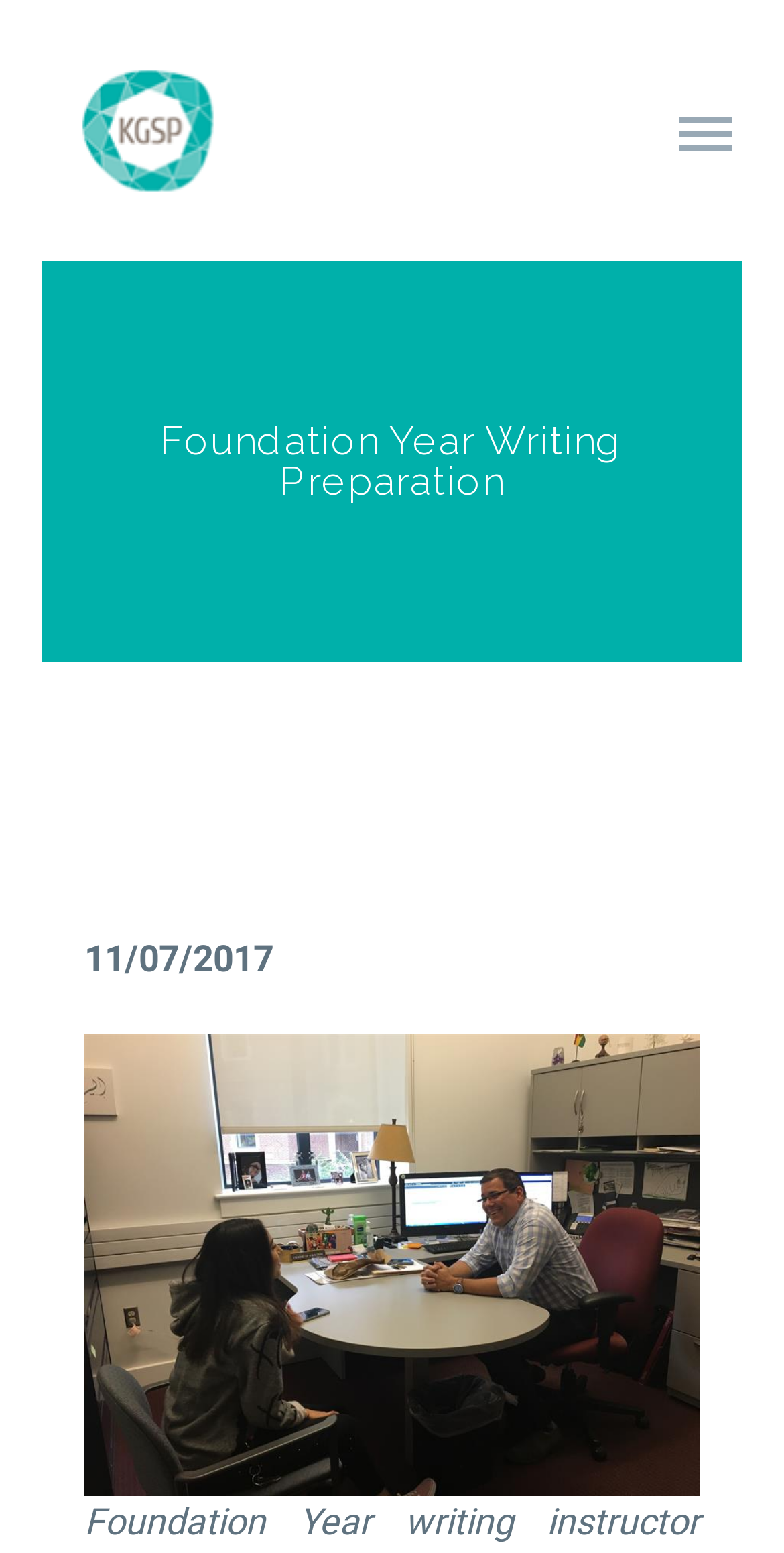Please locate the bounding box coordinates of the element that needs to be clicked to achieve the following instruction: "Contact us". The coordinates should be four float numbers between 0 and 1, i.e., [left, top, right, bottom].

[0.056, 0.526, 0.944, 0.593]